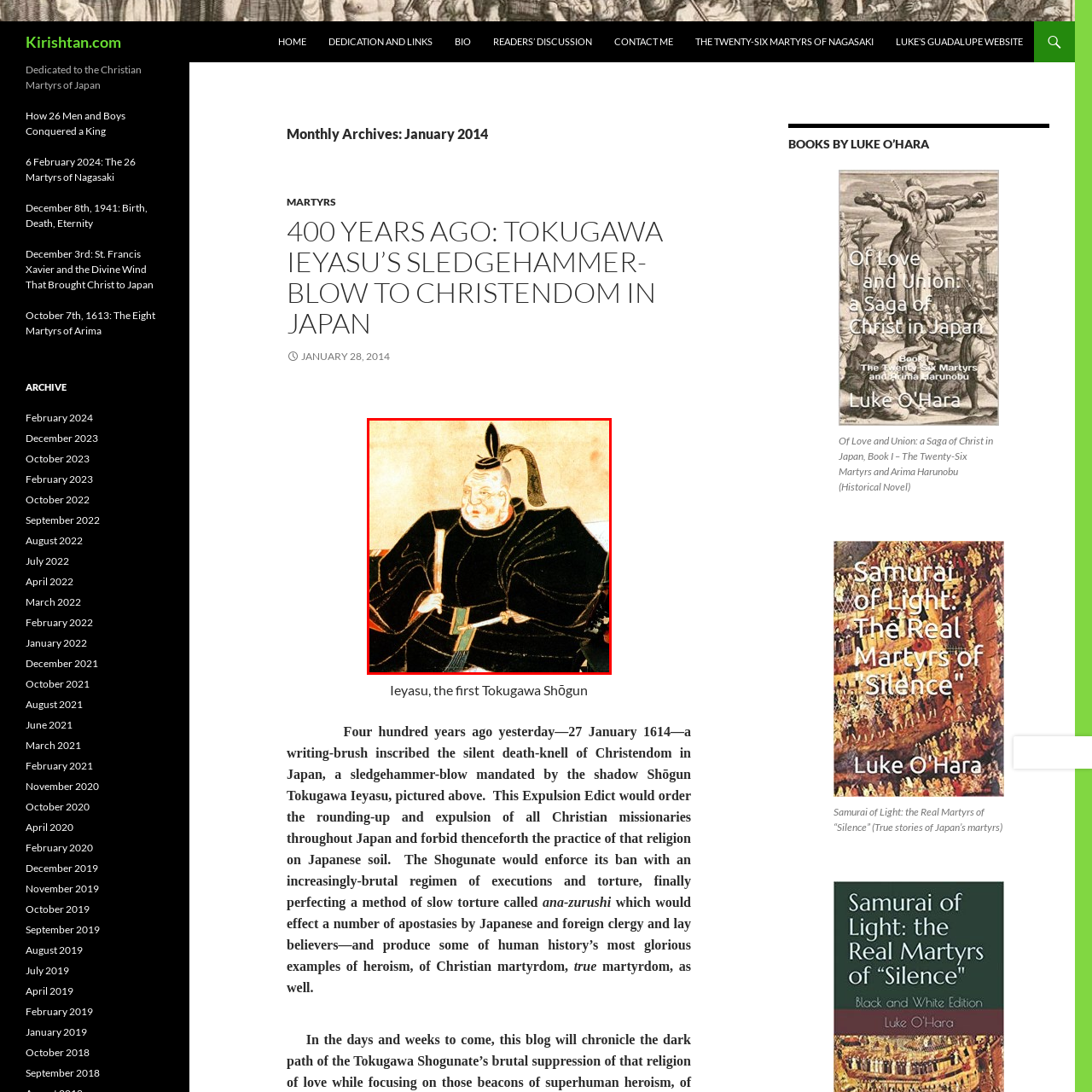What was the outcome of Tokugawa Ieyasu's policies on Christianity?
Focus on the image section enclosed by the red bounding box and answer the question thoroughly.

According to the caption, Tokugawa Ieyasu's policies and actions had significant ramifications on Christianity and foreign relations in early modern Japan, leading to the Expulsion Edict of 1614. This implies that his policies resulted in the expulsion of Christianity from Japan.